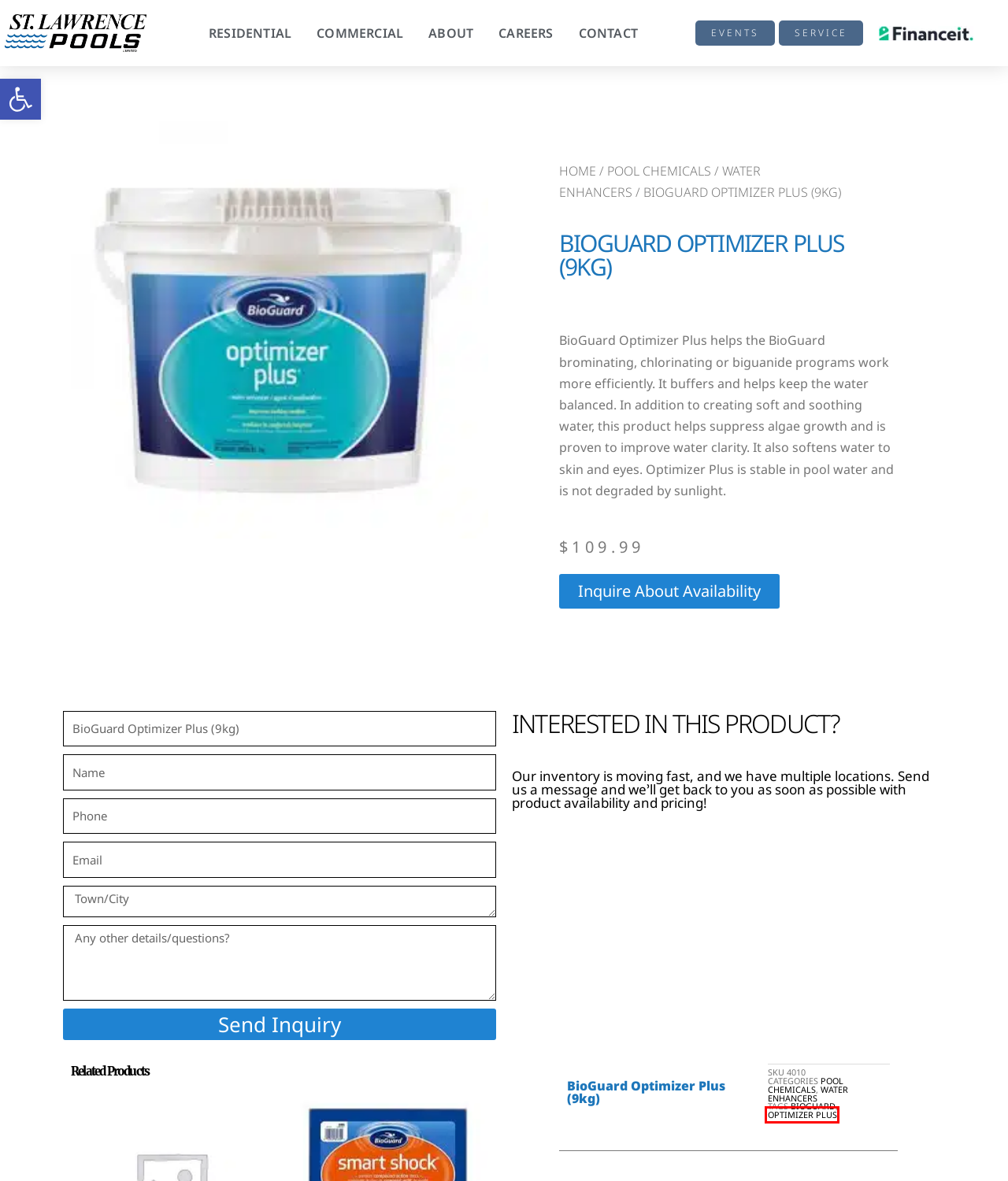You are given a screenshot of a webpage with a red bounding box around an element. Choose the most fitting webpage description for the page that appears after clicking the element within the red bounding box. Here are the candidates:
A. Contact - St. Lawrence Pools, Hot Tubs, Fitness, Billiards & Patio
B. Commercial - St. Lawrence Pools, Hot Tubs, Fitness, Billiards & Patio
C. Pool Chemicals - St. Lawrence Pools, Hot Tubs, Fitness, Billiards & Patio
D. Optimizer Plus - St. Lawrence Pools, Hot Tubs, Fitness, Billiards & Patio
E. Careers - St. Lawrence Pools, Hot Tubs, Fitness, Billiards & Patio
F. BioGuard - St. Lawrence Pools, Hot Tubs, Fitness, Billiards & Patio
G. Events - St. Lawrence Pools, Hot Tubs, Fitness, Billiards & Patio
H. Home - St. Lawrence Pools, Hot Tubs, Fitness, Billiards & Patio

D